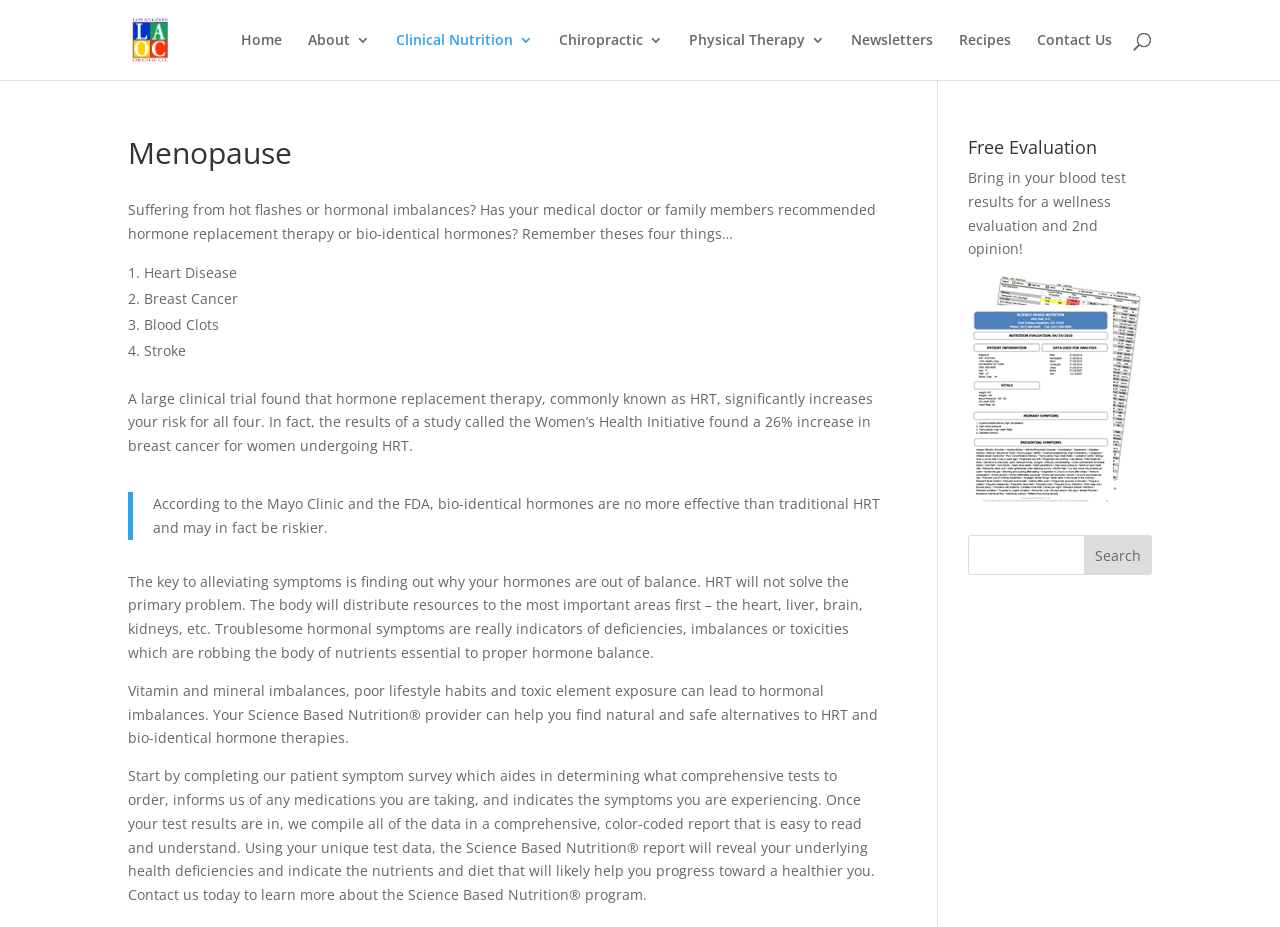What is the main topic of this webpage?
Using the details shown in the screenshot, provide a comprehensive answer to the question.

Based on the webpage content, I can see that the main topic is menopause, as it is mentioned in the heading and the text discusses hormone replacement therapy and its risks.